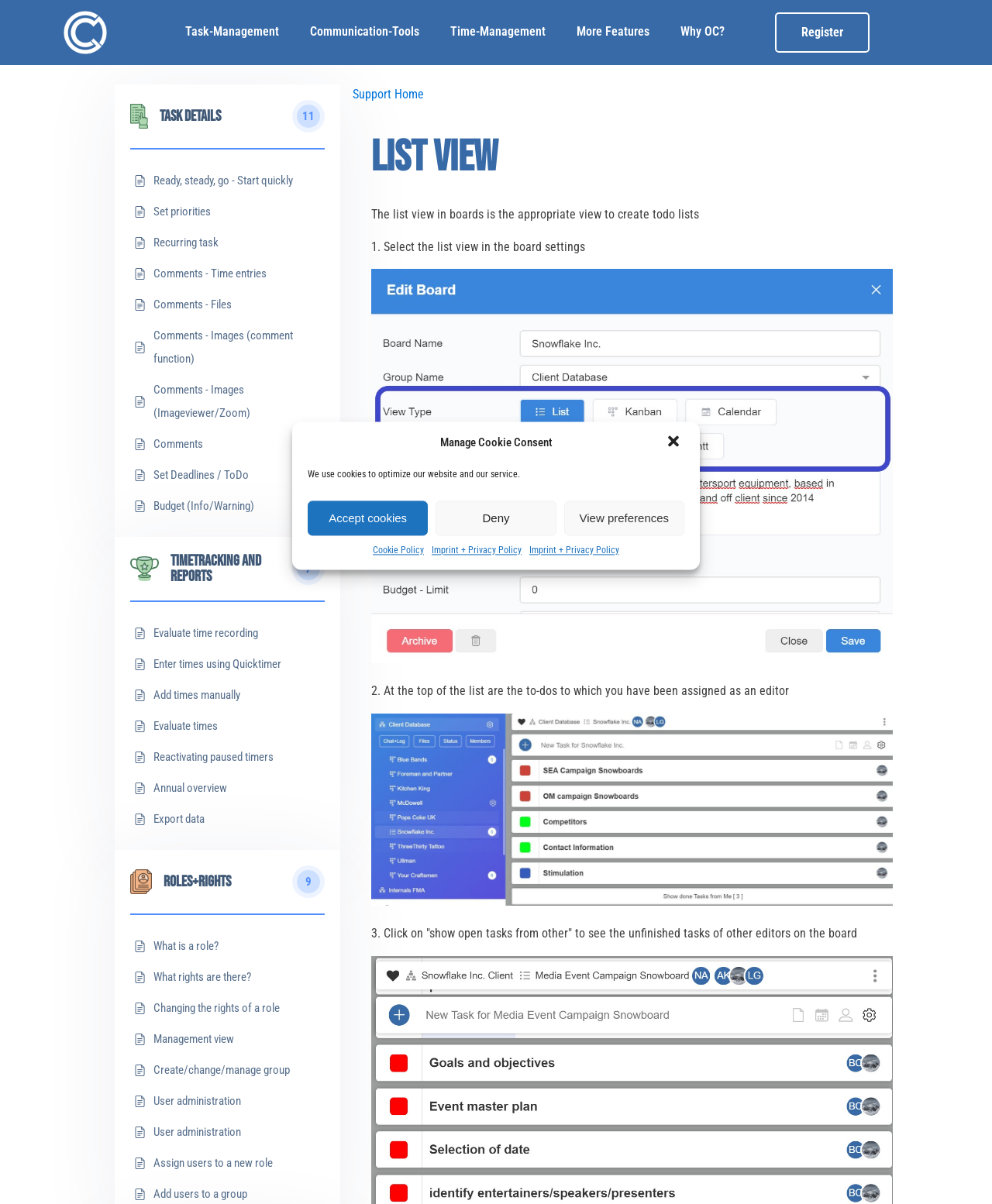Specify the bounding box coordinates of the element's area that should be clicked to execute the given instruction: "Explore Time-Management". The coordinates should be four float numbers between 0 and 1, i.e., [left, top, right, bottom].

[0.438, 0.01, 0.565, 0.042]